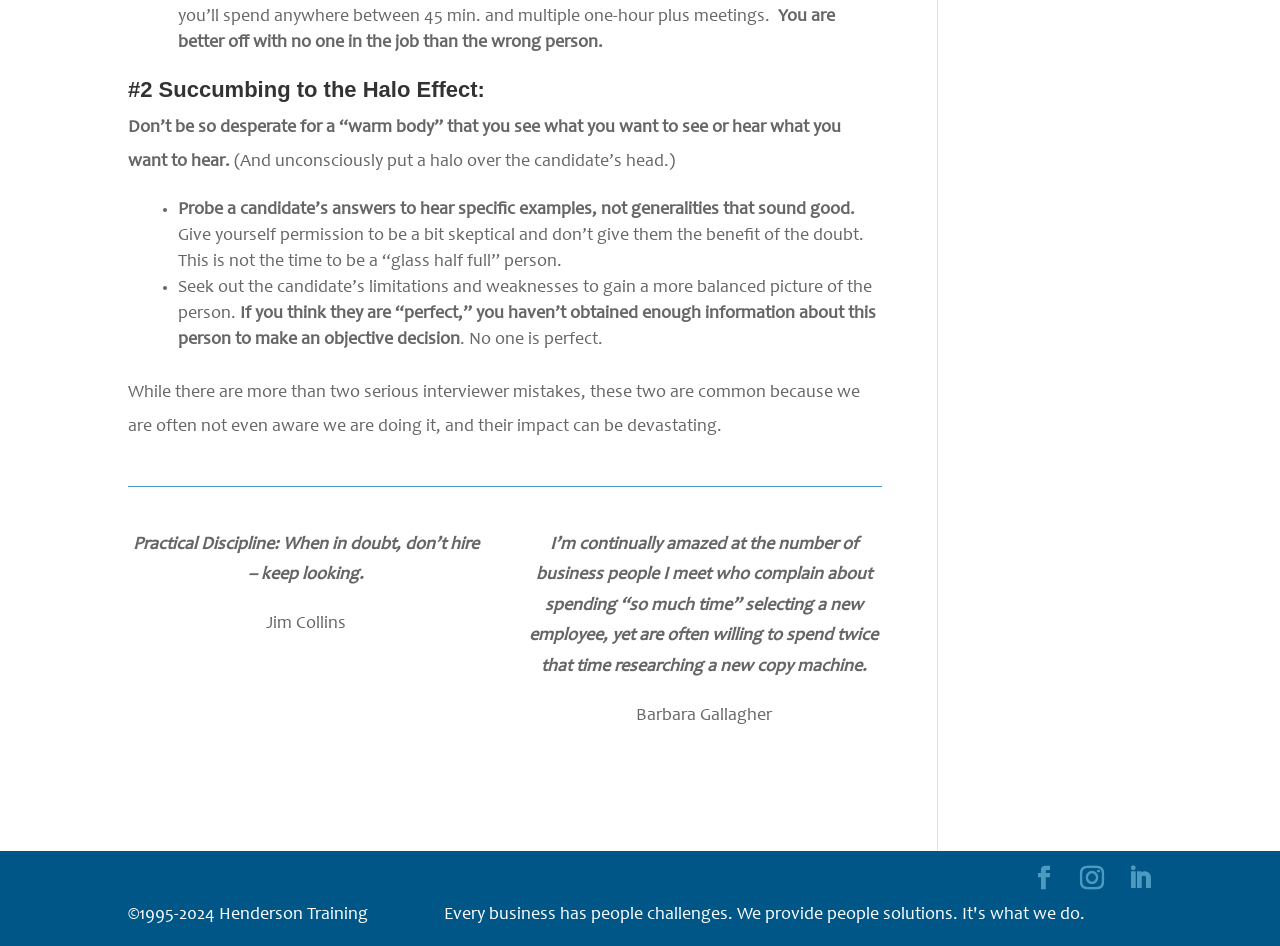What should you do when in doubt about hiring a candidate?
Please provide a single word or phrase as your answer based on the image.

Don't hire, keep looking